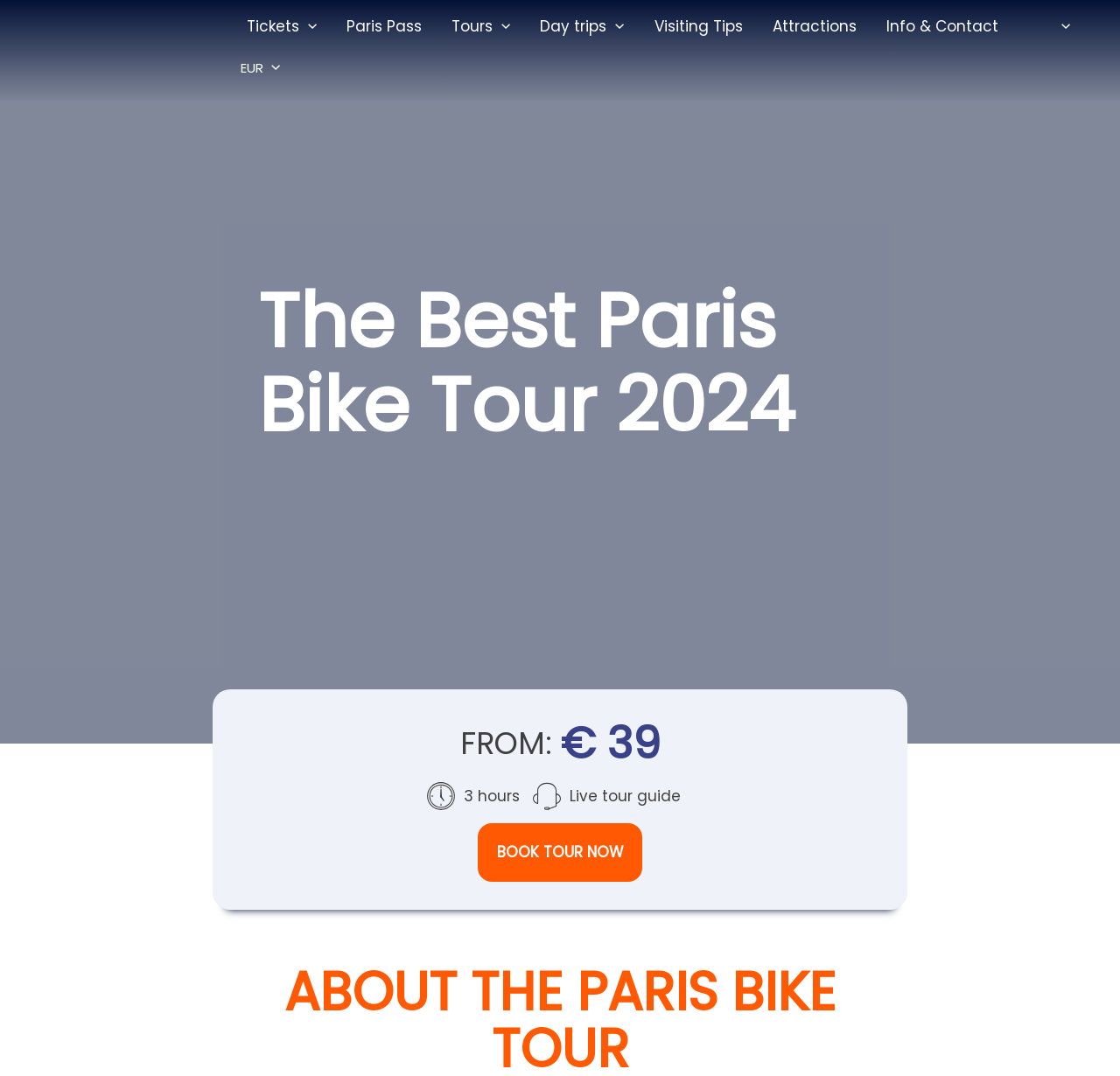Please respond to the question using a single word or phrase:
What is the price of the bike tour?

€ 39